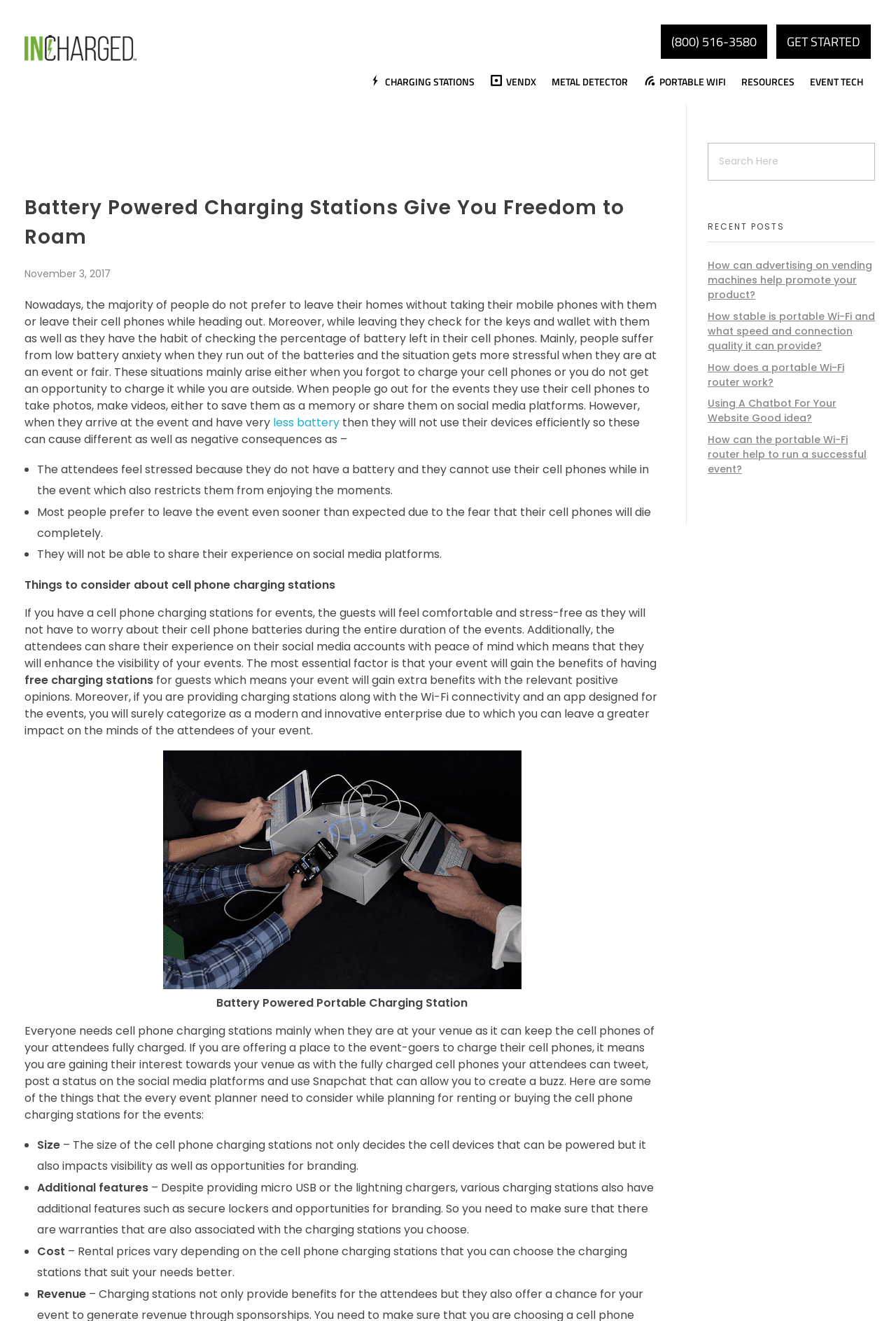Specify the bounding box coordinates of the element's region that should be clicked to achieve the following instruction: "Click the 'GET STARTED' button". The bounding box coordinates consist of four float numbers between 0 and 1, in the format [left, top, right, bottom].

[0.867, 0.019, 0.972, 0.045]